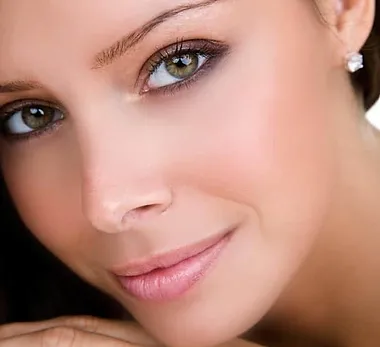Illustrate the image with a detailed caption.

The image showcases a close-up of a woman with radiant, smooth skin, highlighting her natural beauty. She gazes directly at the viewer with captivating green eyes, framed by well-defined brows. Her makeup is subtle yet enhances her features, with a soft lip color and a hint of contour that adds dimension to her face. The image captures her lightly tousled hair, which falls gracefully to one side, further emphasizing her fresh and approachable demeanor. Accompanying this visual, the relevant context from the webpage suggests a focus on skincare, with topics such as Botox touted for its benefits in enhancing appearance and potential health advantages, encouraging viewers to consider treatment options for achieving youthful and rejuvenated skin.